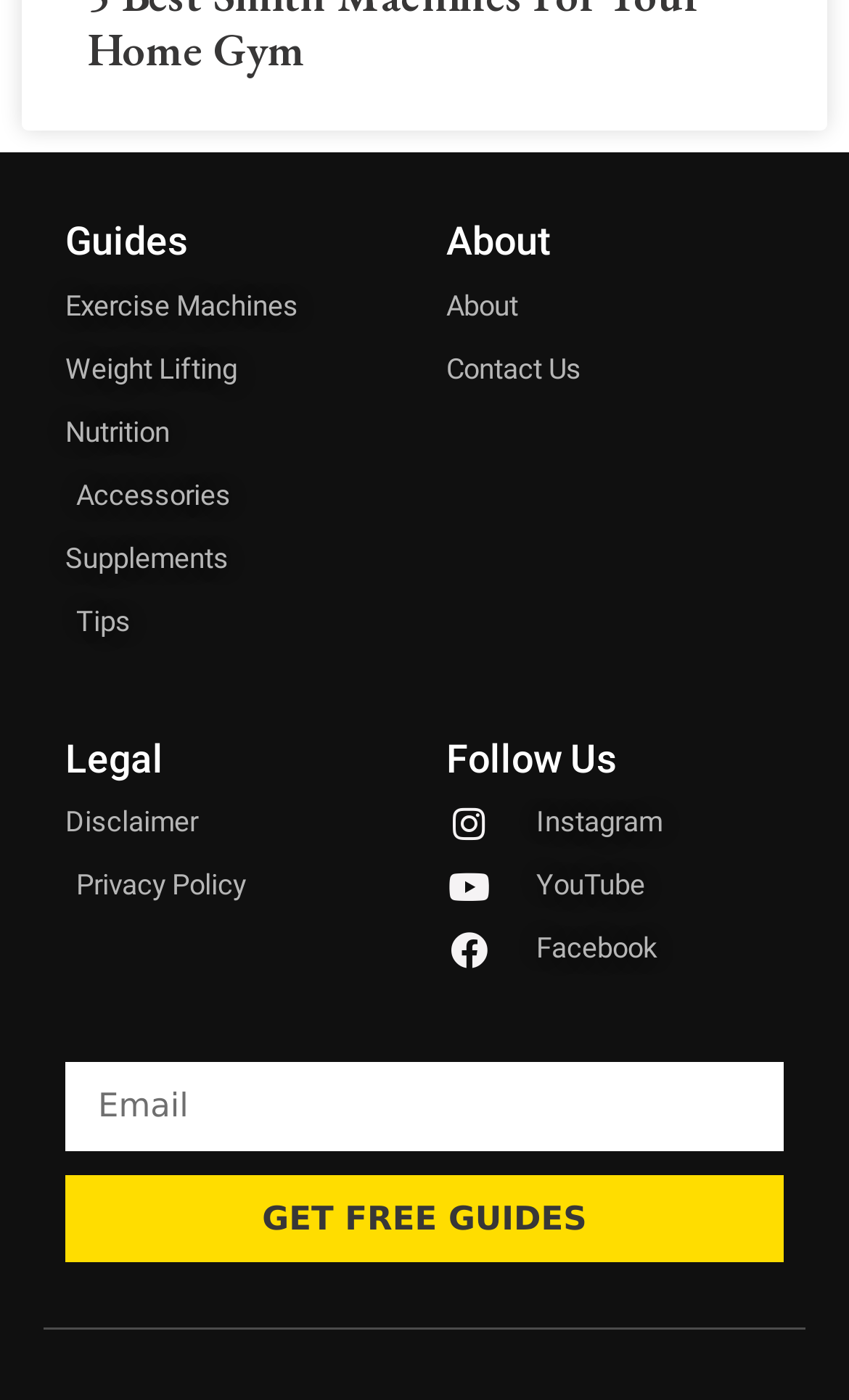How many social media links are under the 'Follow Us' heading?
Answer the question with a single word or phrase by looking at the picture.

3